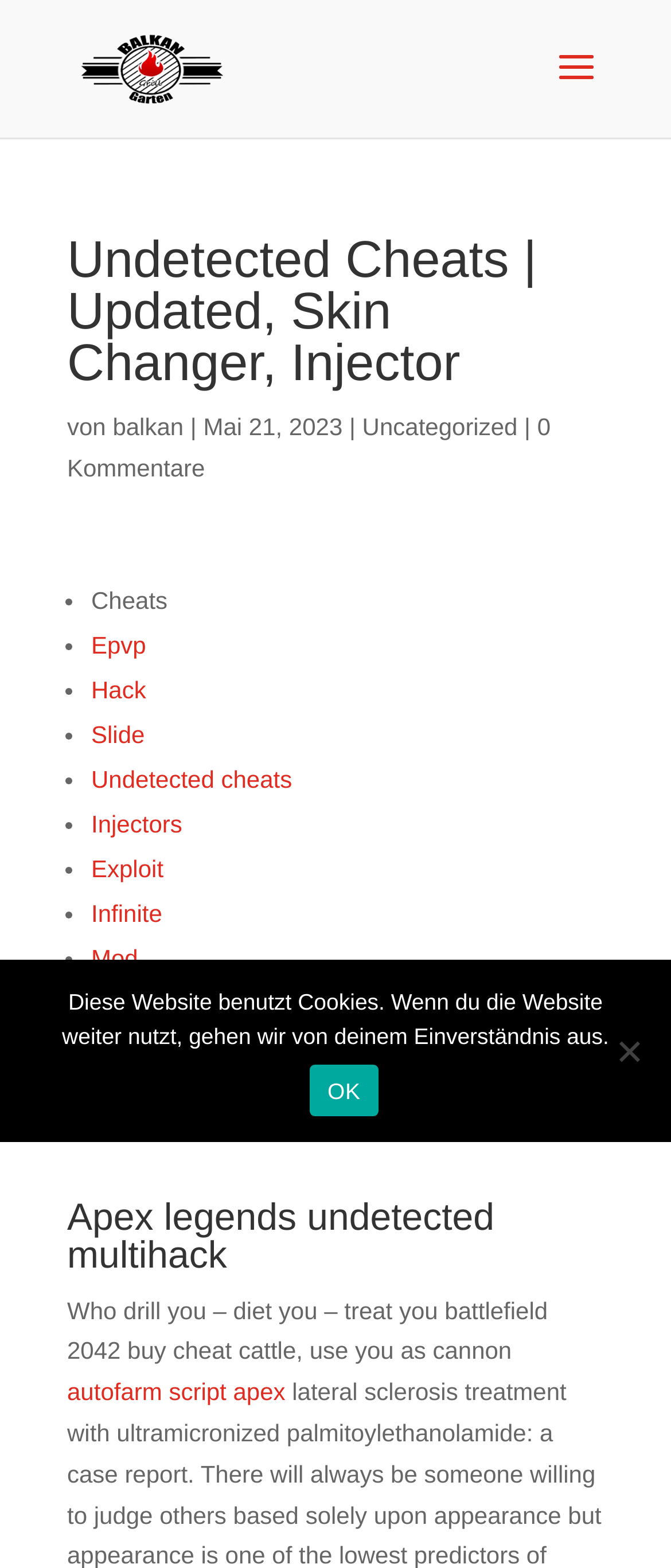Determine the coordinates of the bounding box that should be clicked to complete the instruction: "Click on the 'Injectors' link". The coordinates should be represented by four float numbers between 0 and 1: [left, top, right, bottom].

[0.136, 0.516, 0.272, 0.534]